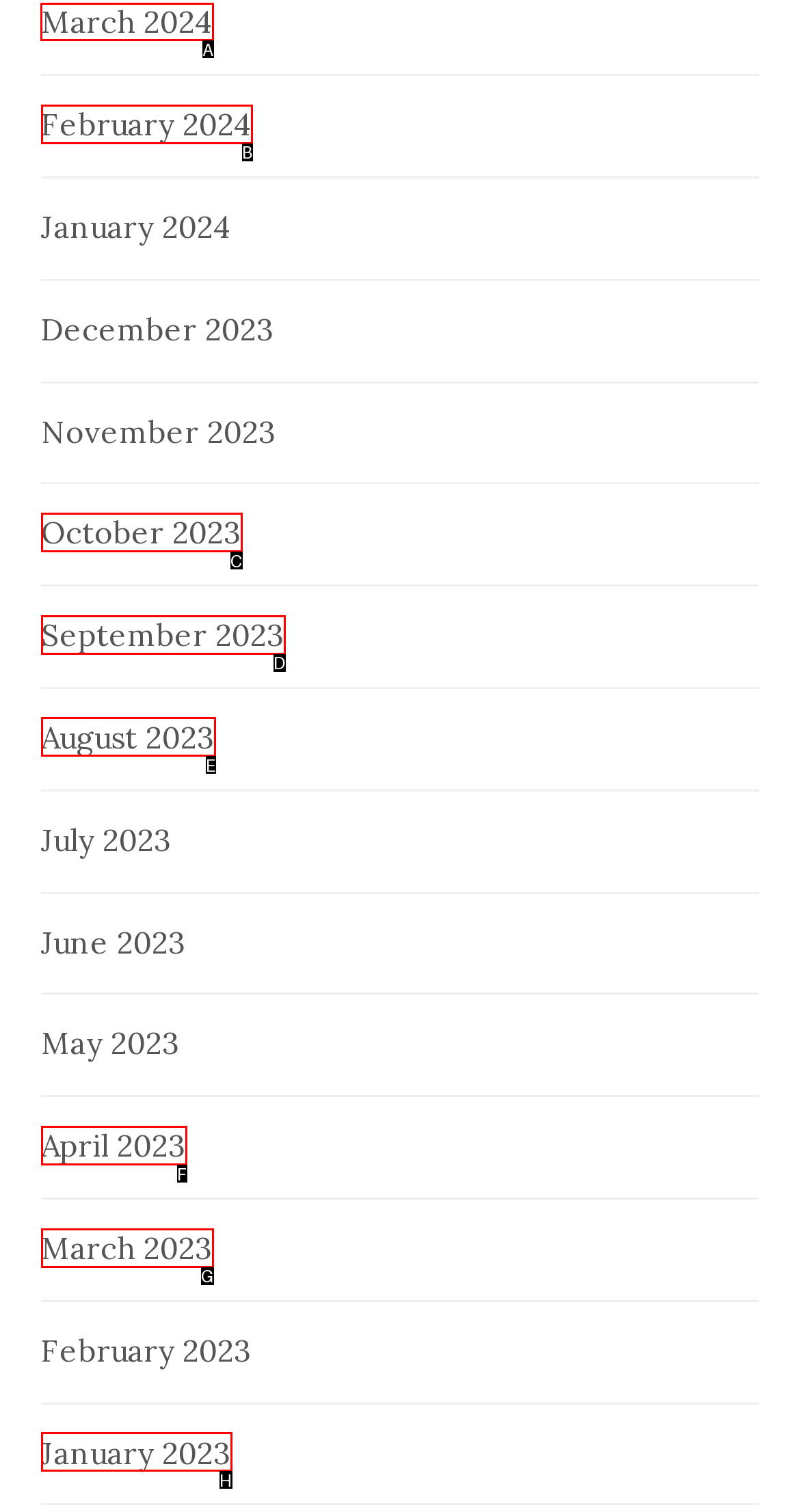Identify the correct UI element to click for the following task: view March 2024 Choose the option's letter based on the given choices.

A